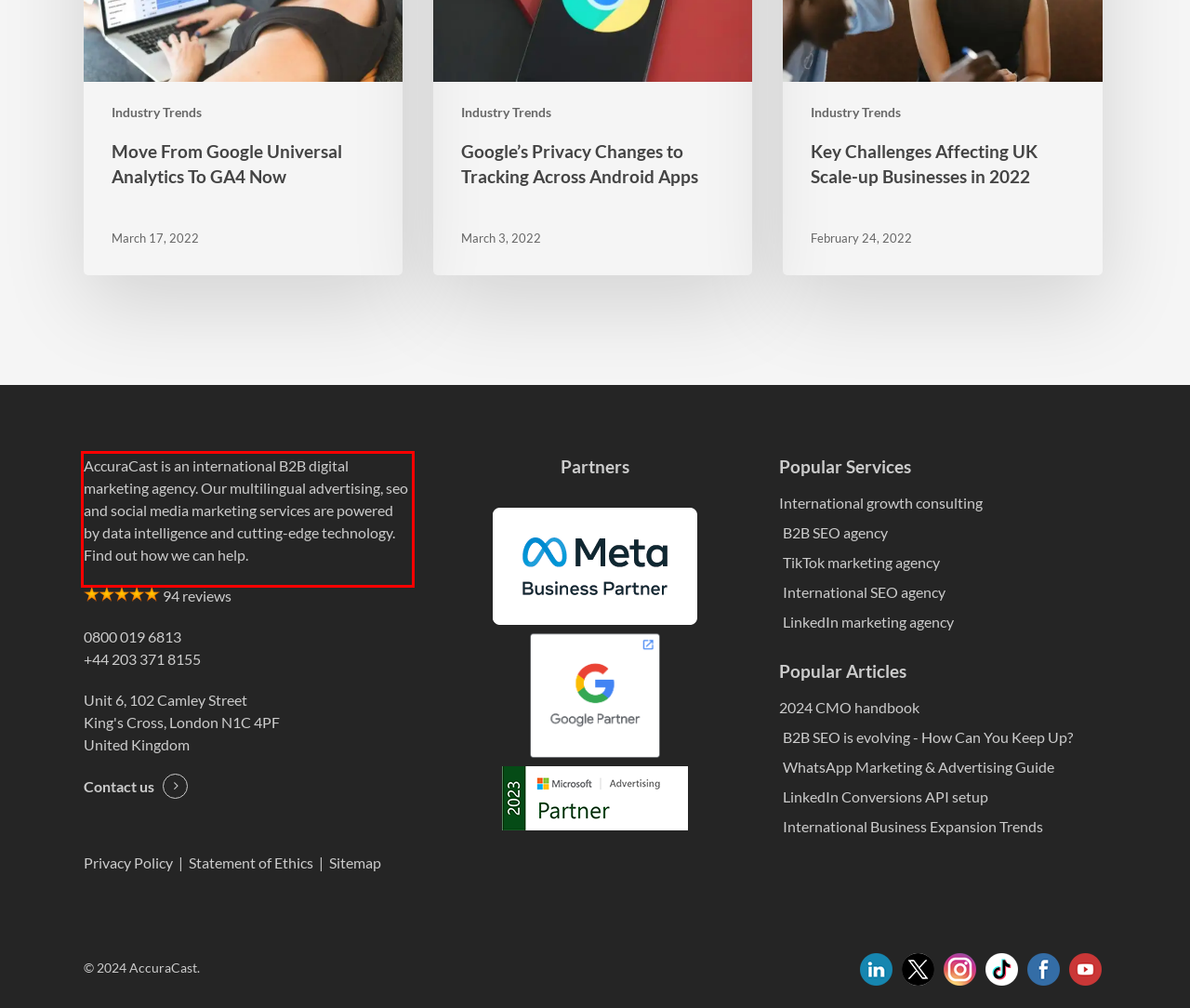You are given a screenshot of a webpage with a UI element highlighted by a red bounding box. Please perform OCR on the text content within this red bounding box.

AccuraCast is an international B2B digital marketing agency. Our multilingual advertising, seo and social media marketing services are powered by data intelligence and cutting-edge technology. Find out how we can help.